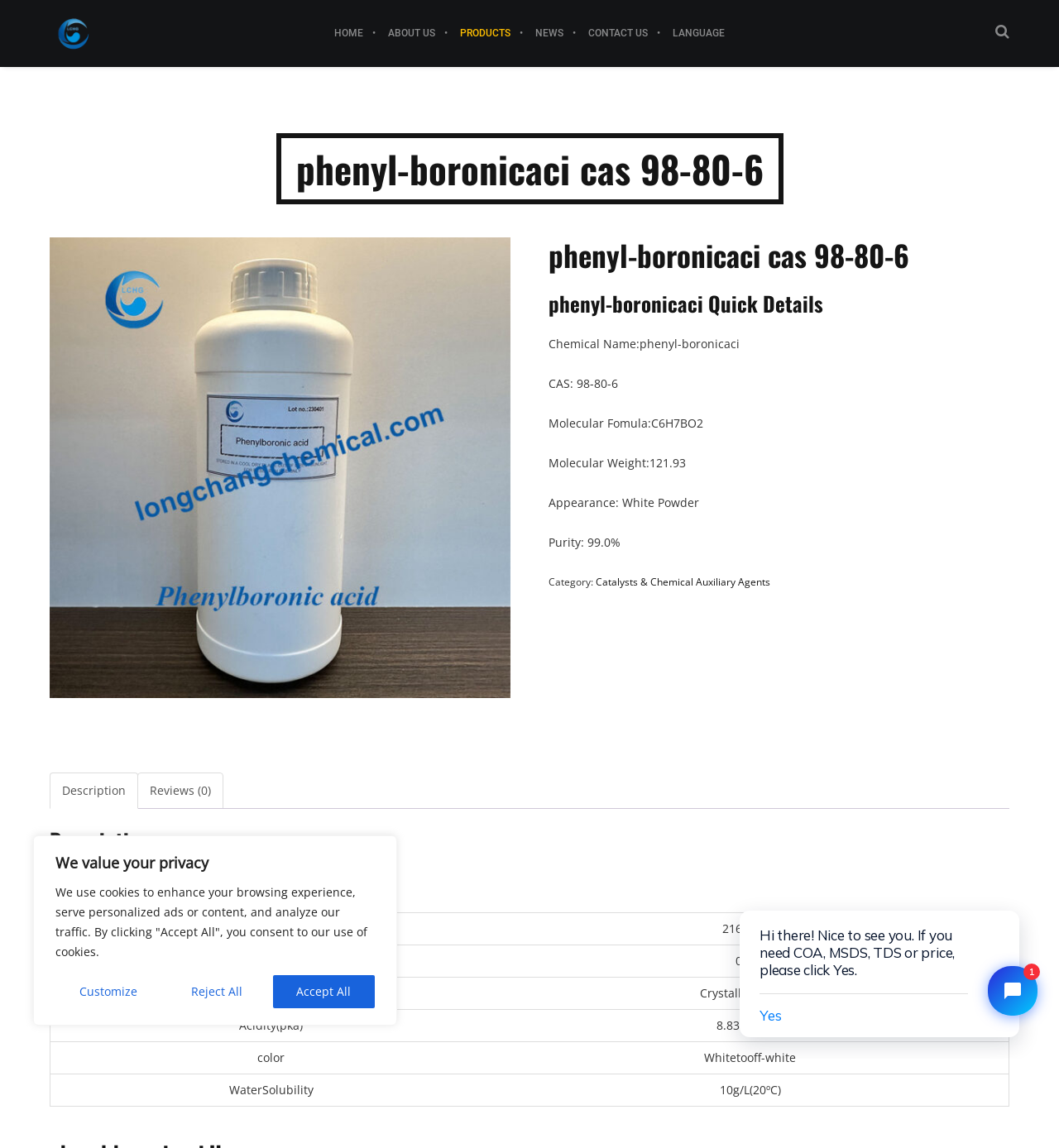What is the chemical name of the product?
Using the image as a reference, answer with just one word or a short phrase.

phenyl-boronicaci